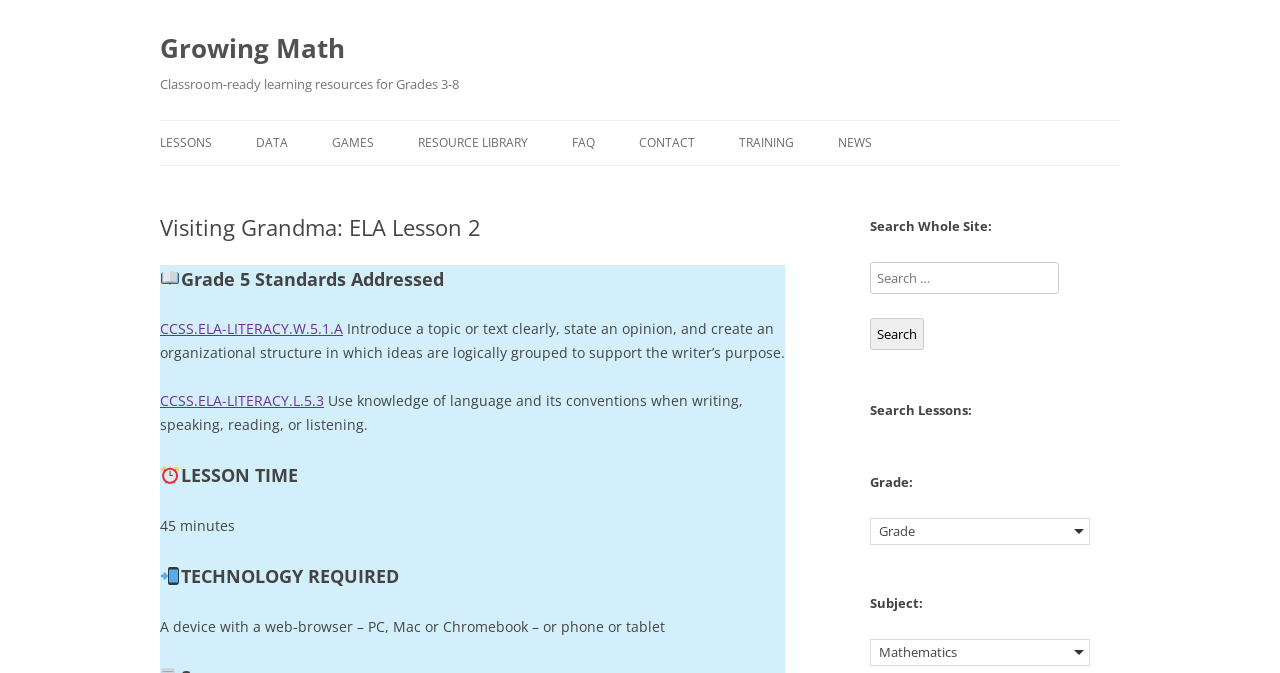Extract the bounding box coordinates for the UI element described by the text: "Blanc de Noirs 2018". The coordinates should be in the form of [left, top, right, bottom] with values between 0 and 1.

None